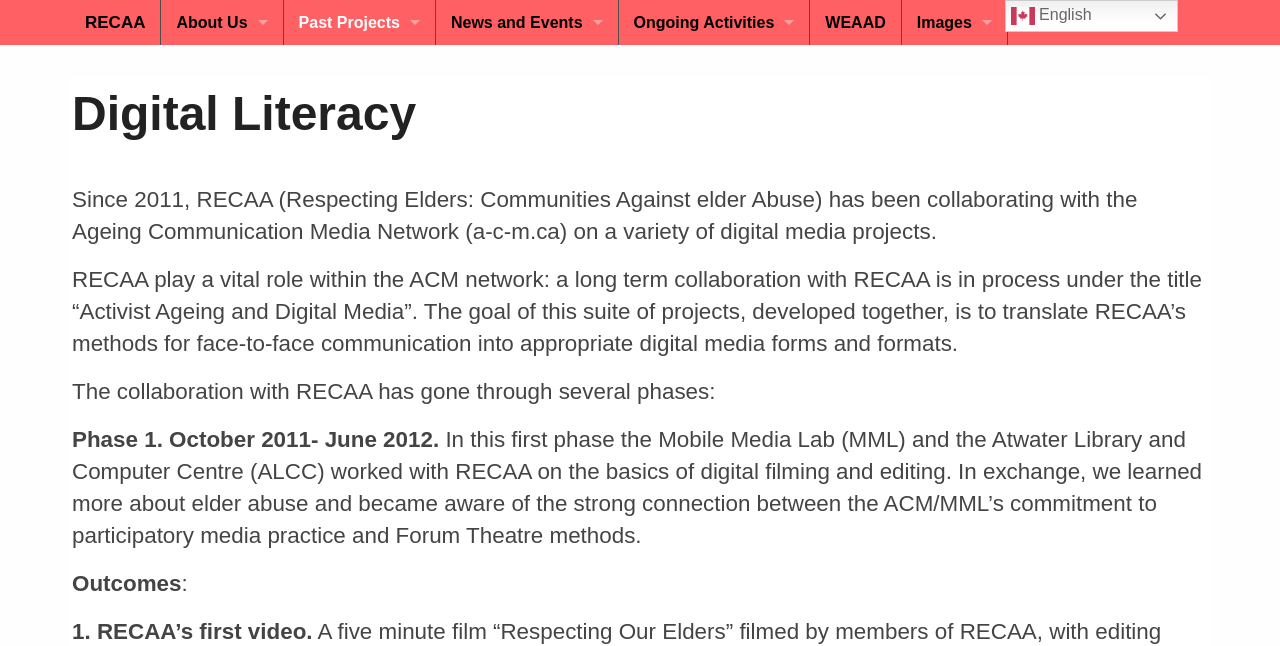Please specify the bounding box coordinates of the region to click in order to perform the following instruction: "Visit RECAA homepage".

[0.055, 0.0, 0.09, 0.07]